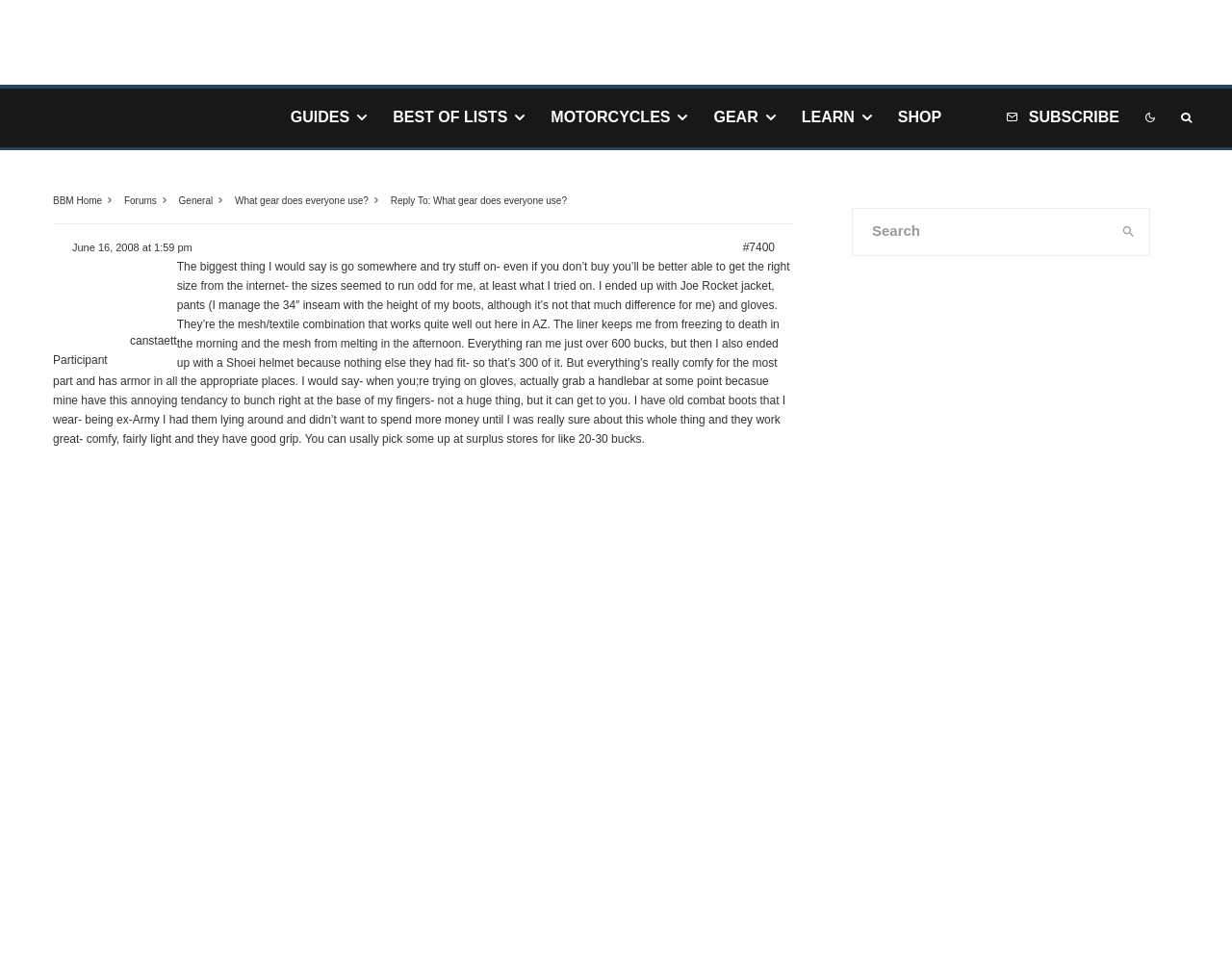Locate the UI element described as follows: "aria-label="search"". Return the bounding box coordinates as four float numbers between 0 and 1 in the order [left, top, right, bottom].

[0.9, 0.213, 0.933, 0.26]